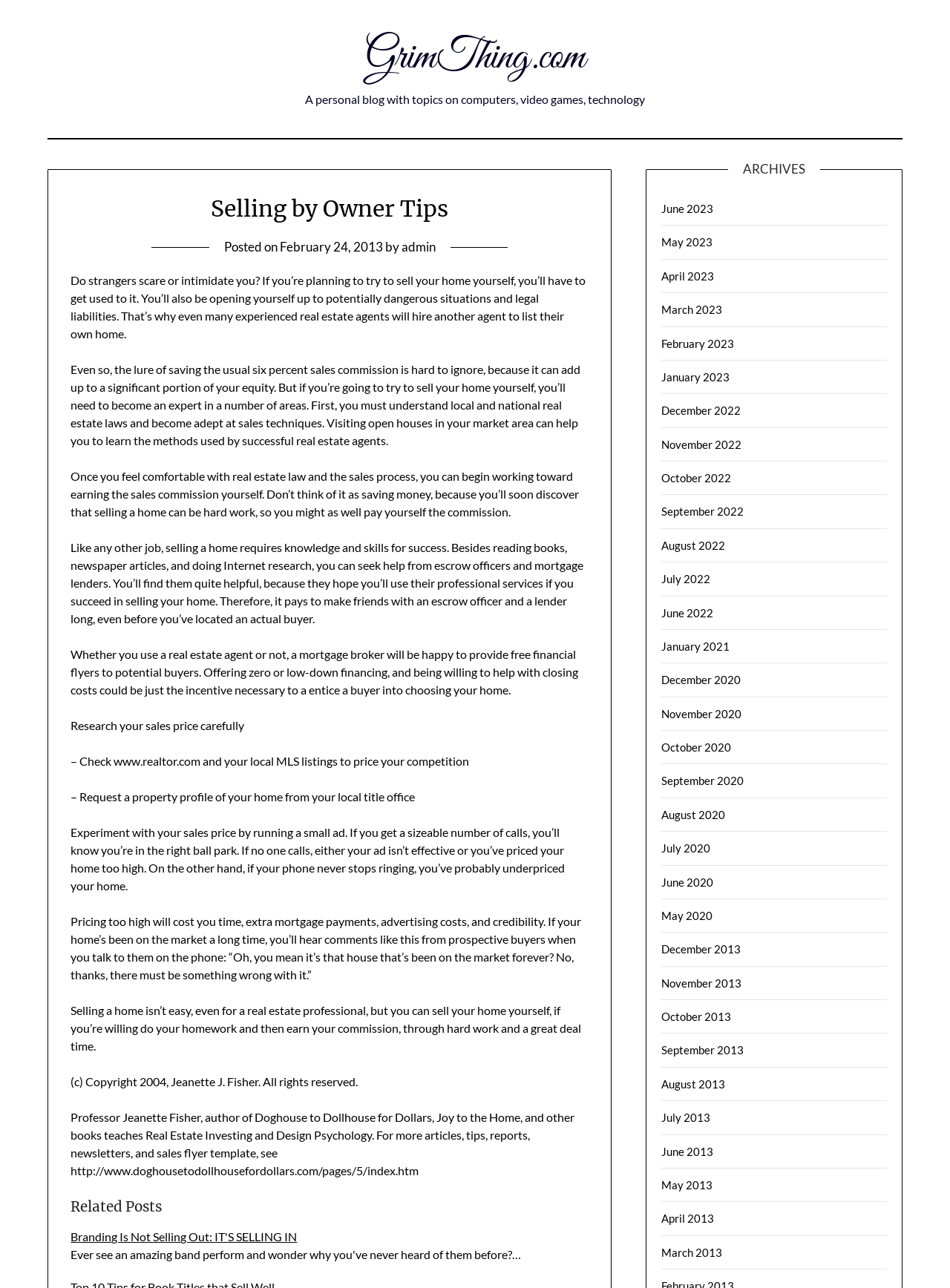What is the author's profession?
Use the information from the screenshot to give a comprehensive response to the question.

According to the webpage, the author, Professor Jeanette Fisher, teaches Real Estate Investing and Design Psychology, and has written several books on these topics.